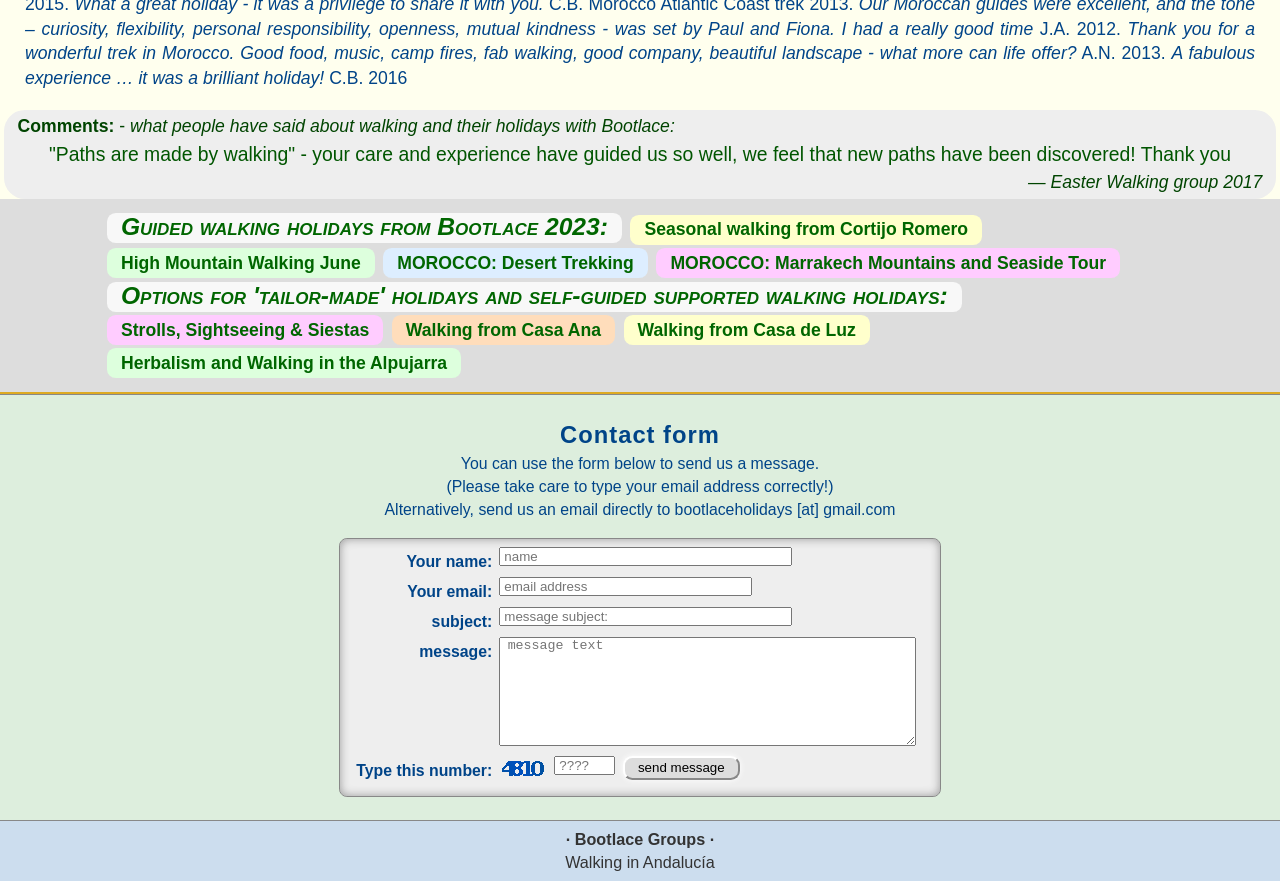Please identify the bounding box coordinates of the element I should click to complete this instruction: 'Fill in the 'Your name:' field'. The coordinates should be given as four float numbers between 0 and 1, like this: [left, top, right, bottom].

[0.39, 0.62, 0.618, 0.642]